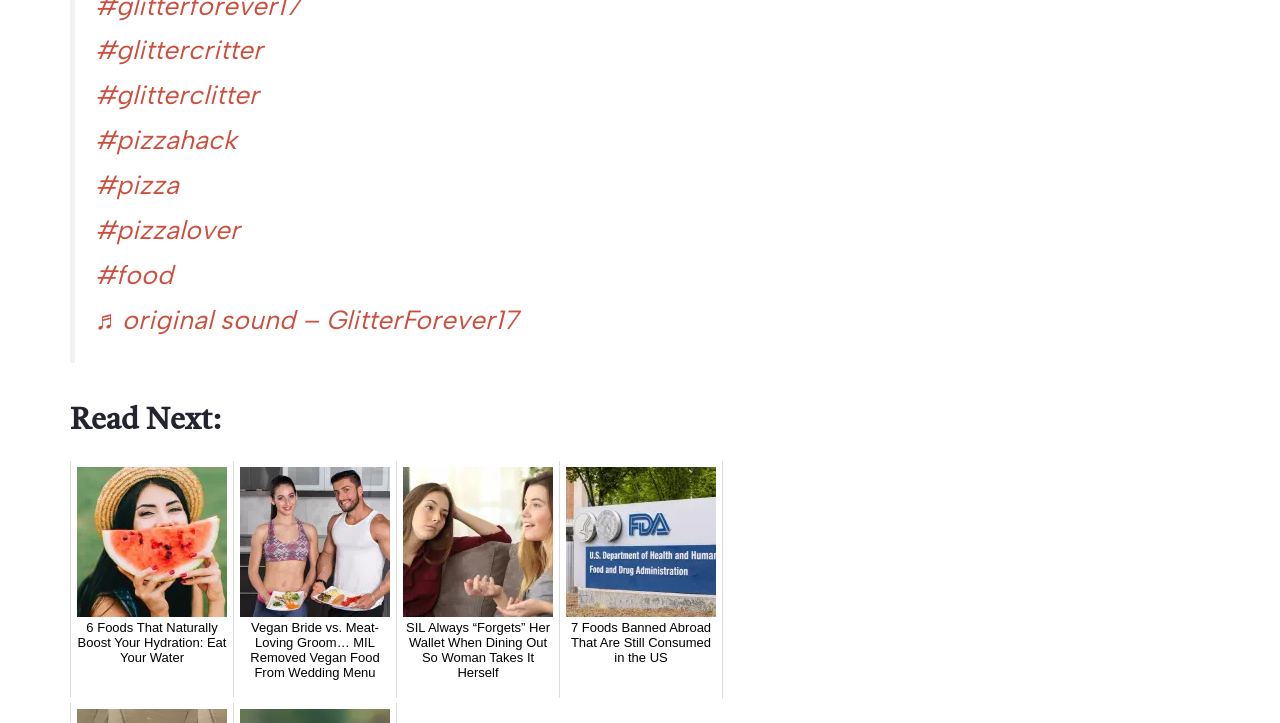Determine the coordinates of the bounding box for the clickable area needed to execute this instruction: "Read the article about 7 foods banned abroad that are still consumed in the US".

[0.437, 0.638, 0.565, 0.966]